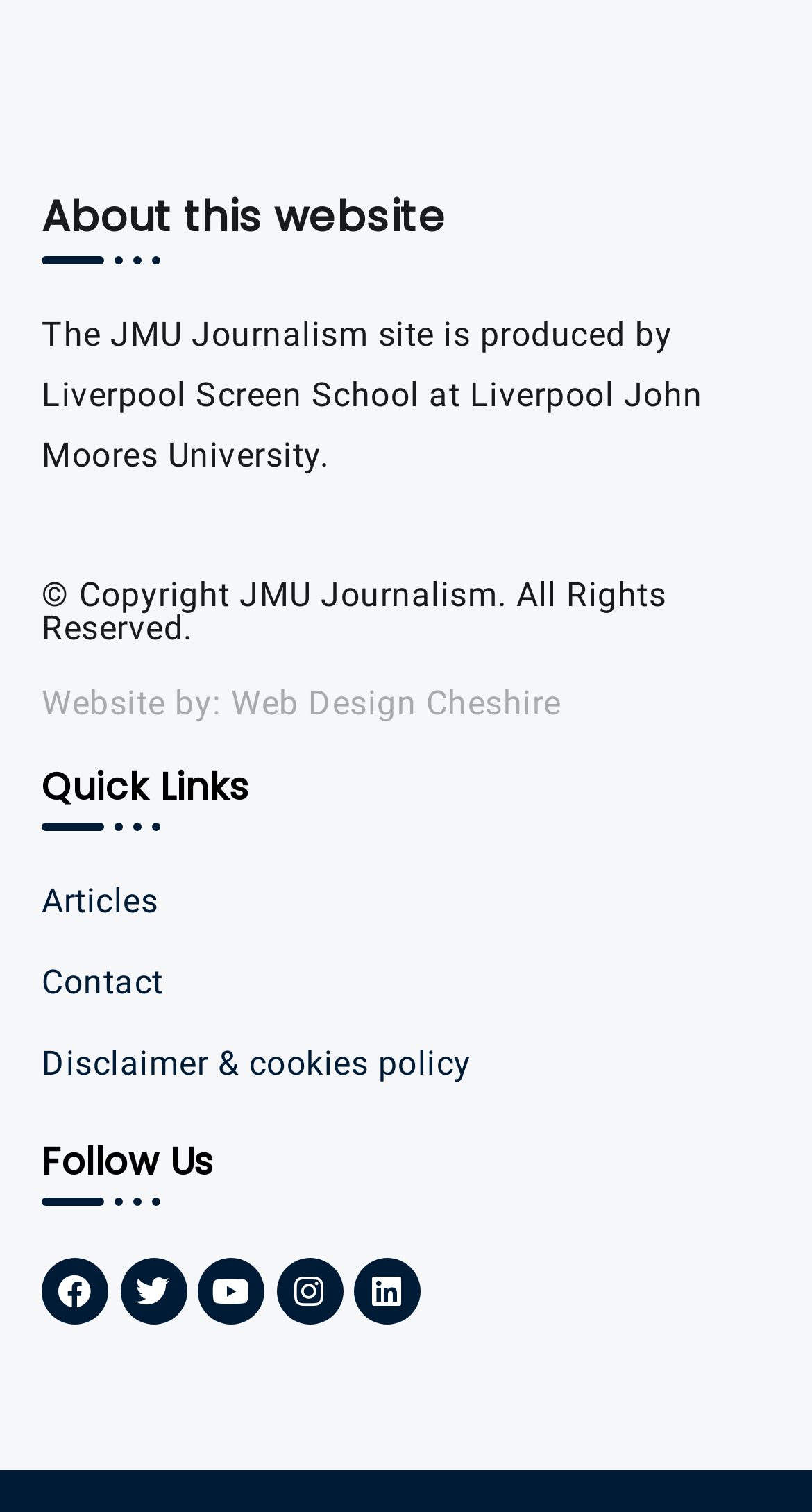Determine the bounding box coordinates of the clickable region to carry out the instruction: "Read about this website".

[0.051, 0.125, 0.949, 0.163]